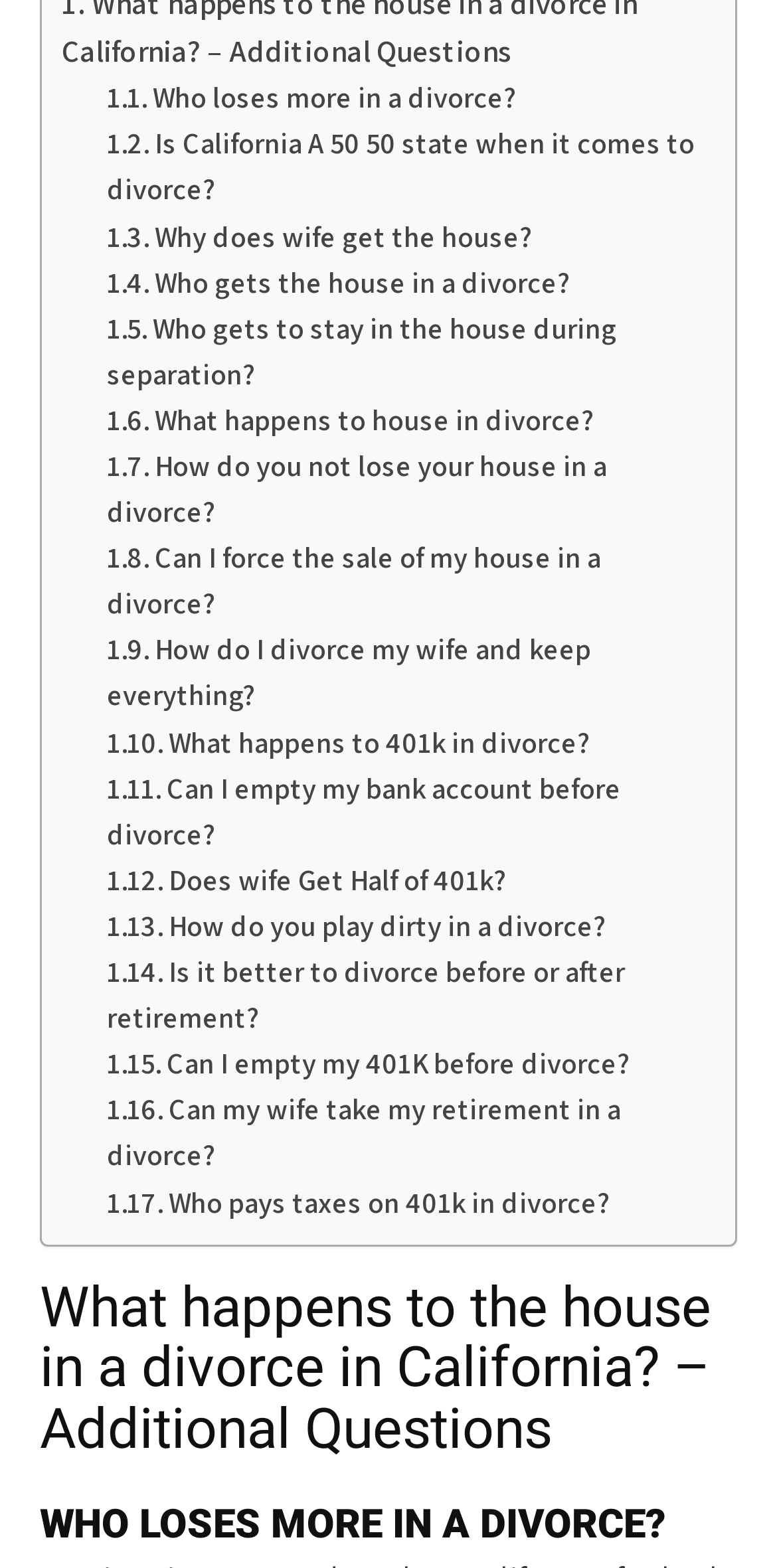Provide a one-word or short-phrase response to the question:
Who might lose more in a divorce?

Either spouse